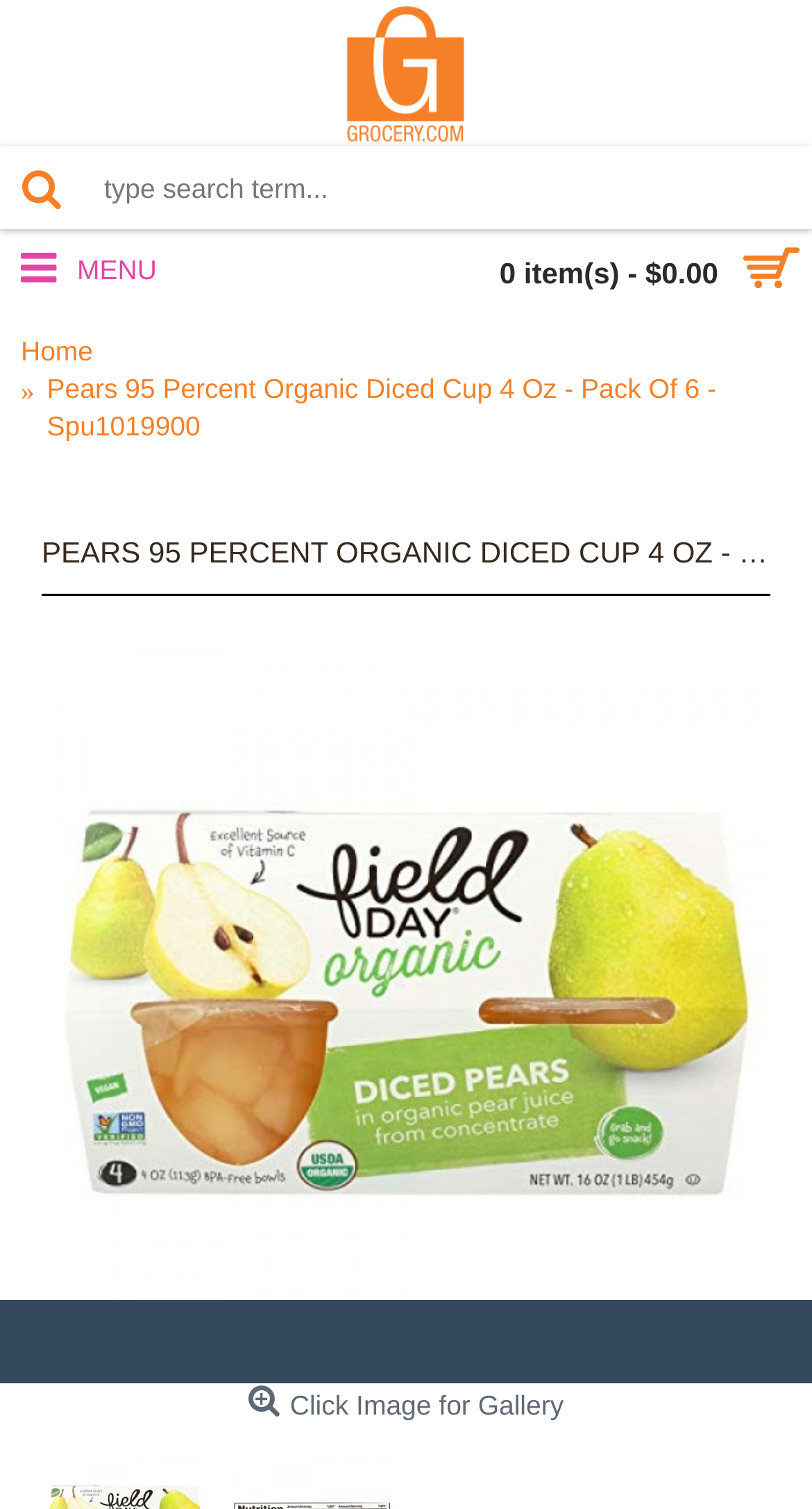Explain in detail what is displayed on the webpage.

This webpage appears to be a product page for Pears 95 percent organic Diced Cup 4 Oz - Pack of 6. At the top left, there is a logo of Grocery.com, accompanied by a search bar and a search button. To the right of the search bar, there is a button displaying the number of items in the shopping cart and the total cost.

Below the top navigation bar, there are three main sections. On the left, there is a menu section with a "MENU" label. On the right, there is a product information section, which includes a heading with the product name, a product image, and a link to view the product gallery. The product image takes up most of the space in this section.

Above the product image, there are two links with the product name, one of which is a heading. Below the product image, there is a text label "Click Image for Gallery". There are no other images on the page besides the logo, product image, and possibly the search button icon.

The overall layout is divided into clear sections, with the top navigation bar, menu section, and product information section being distinct and easily identifiable.